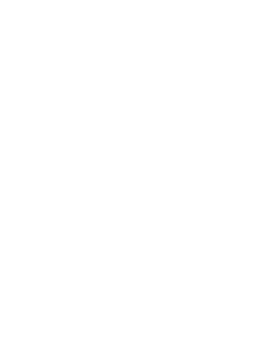What is the logo a symbol of?
Answer the question with a detailed explanation, including all necessary information.

The caption states that the logo serves as a symbol of the cafe's commitment to quality ingredients and its reputation for catering various events, ensuring that guests enjoy a memorable culinary experience.